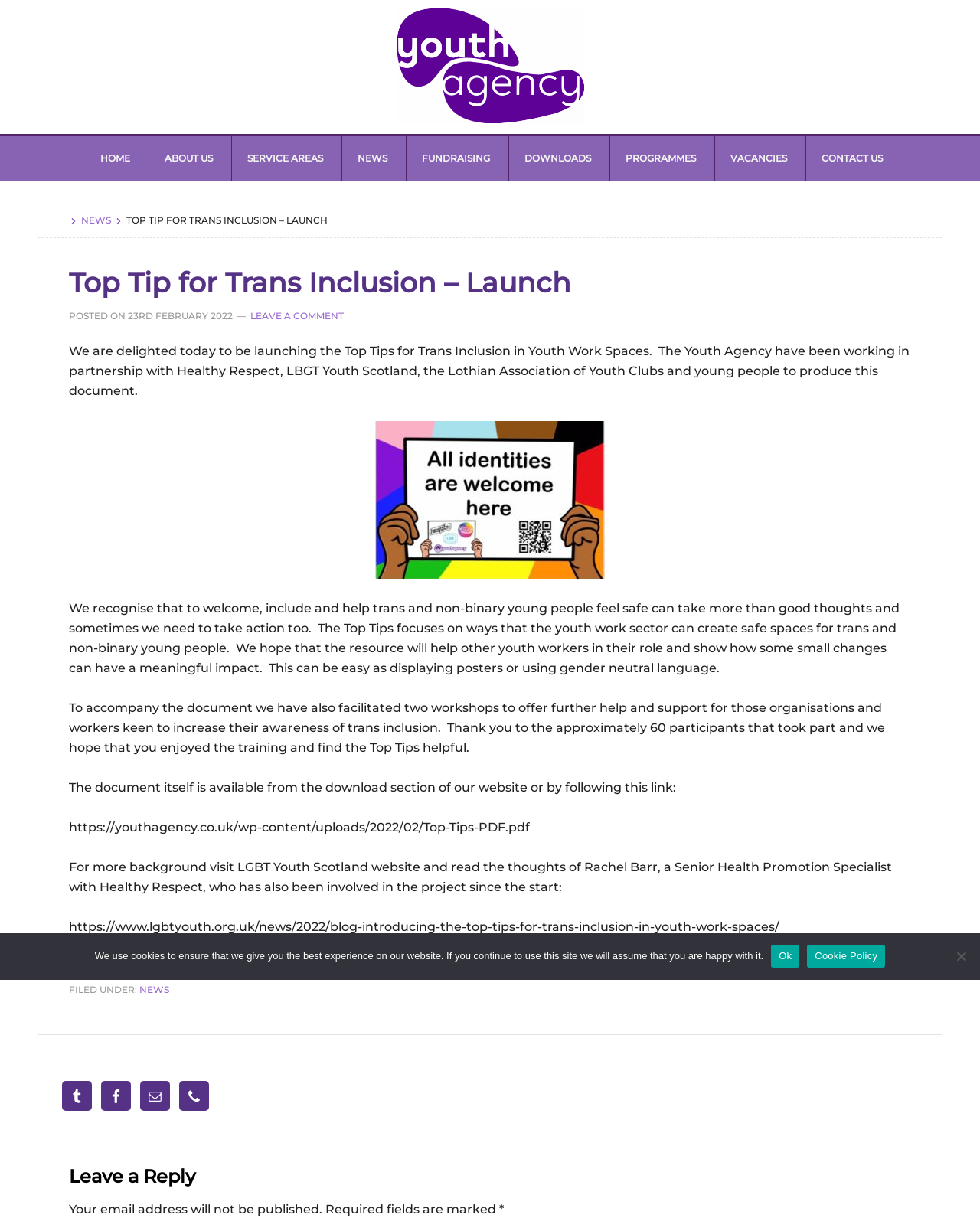Extract the heading text from the webpage.

Top Tip for Trans Inclusion – Launch